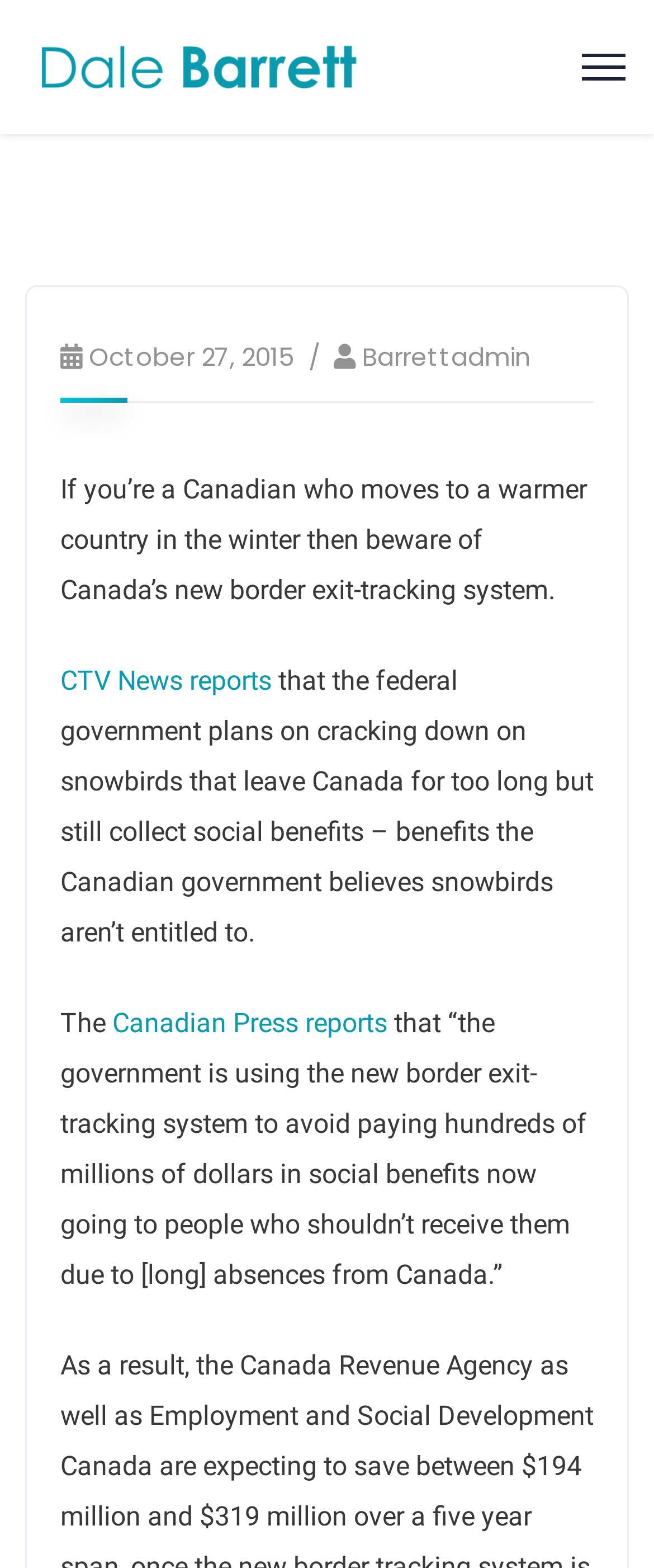Based on the element description title="Dale Barret", identify the bounding box of the UI element in the given webpage screenshot. The coordinates should be in the format (top-left x, top-left y, bottom-right x, bottom-right y) and must be between 0 and 1.

[0.038, 0.031, 0.573, 0.052]